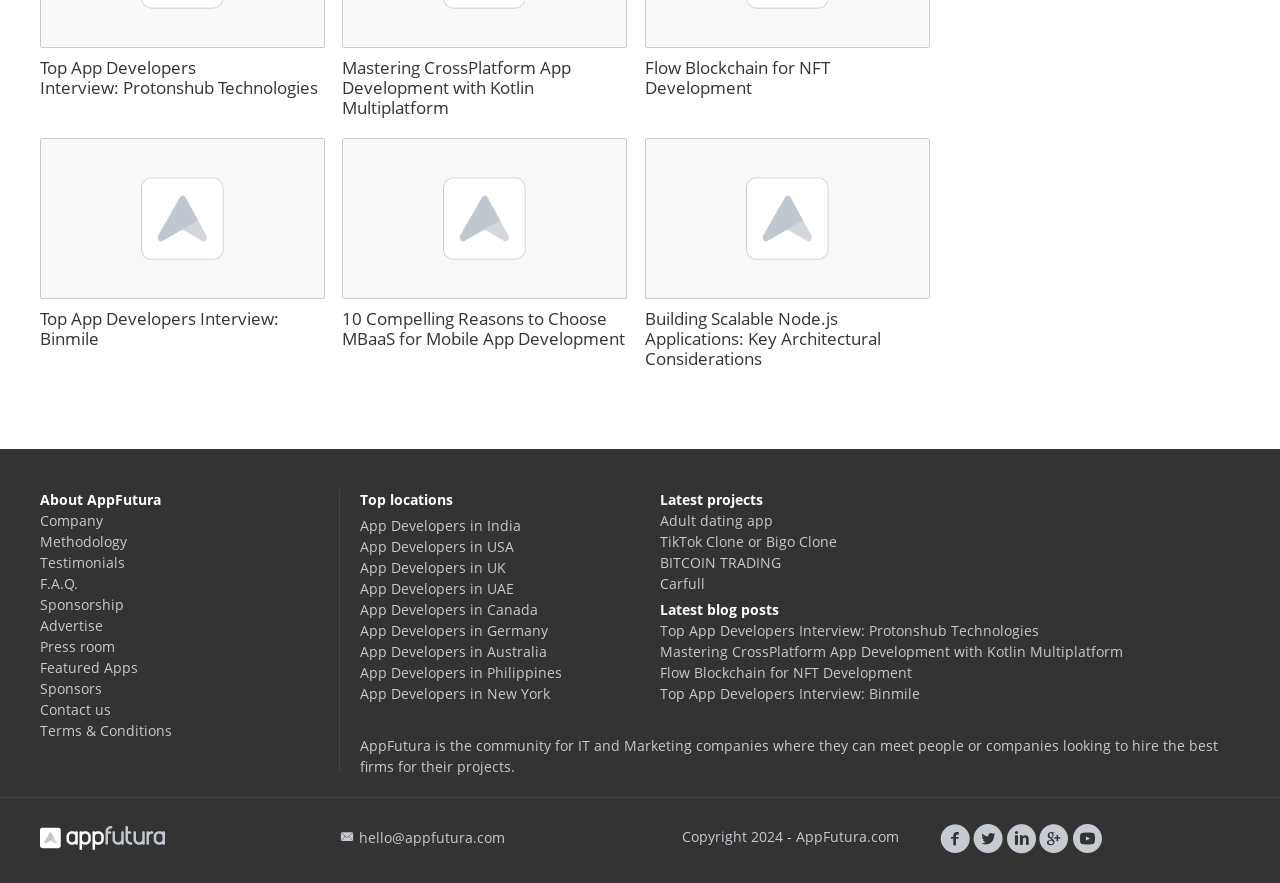What is the name of the company described on this webpage?
Based on the image, give a one-word or short phrase answer.

AppFutura